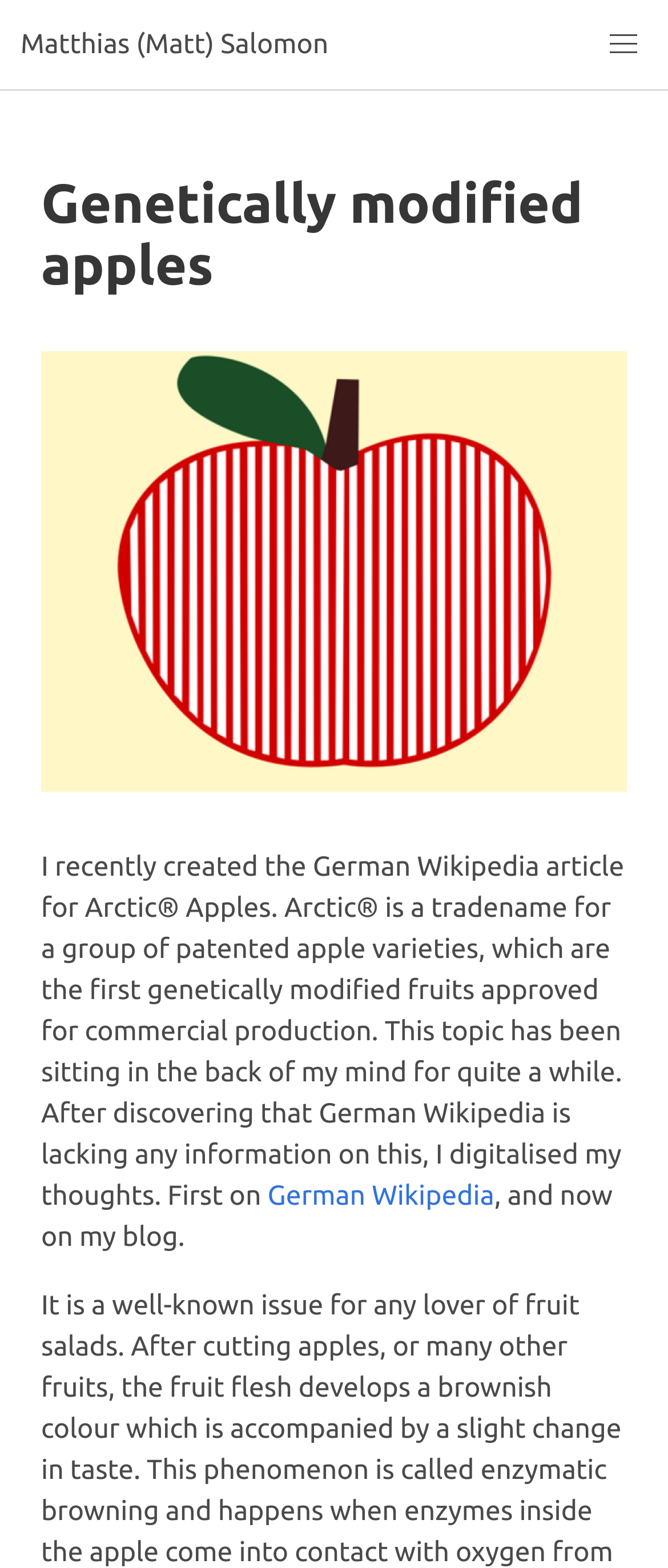What is the author's name?
Answer briefly with a single word or phrase based on the image.

Matt